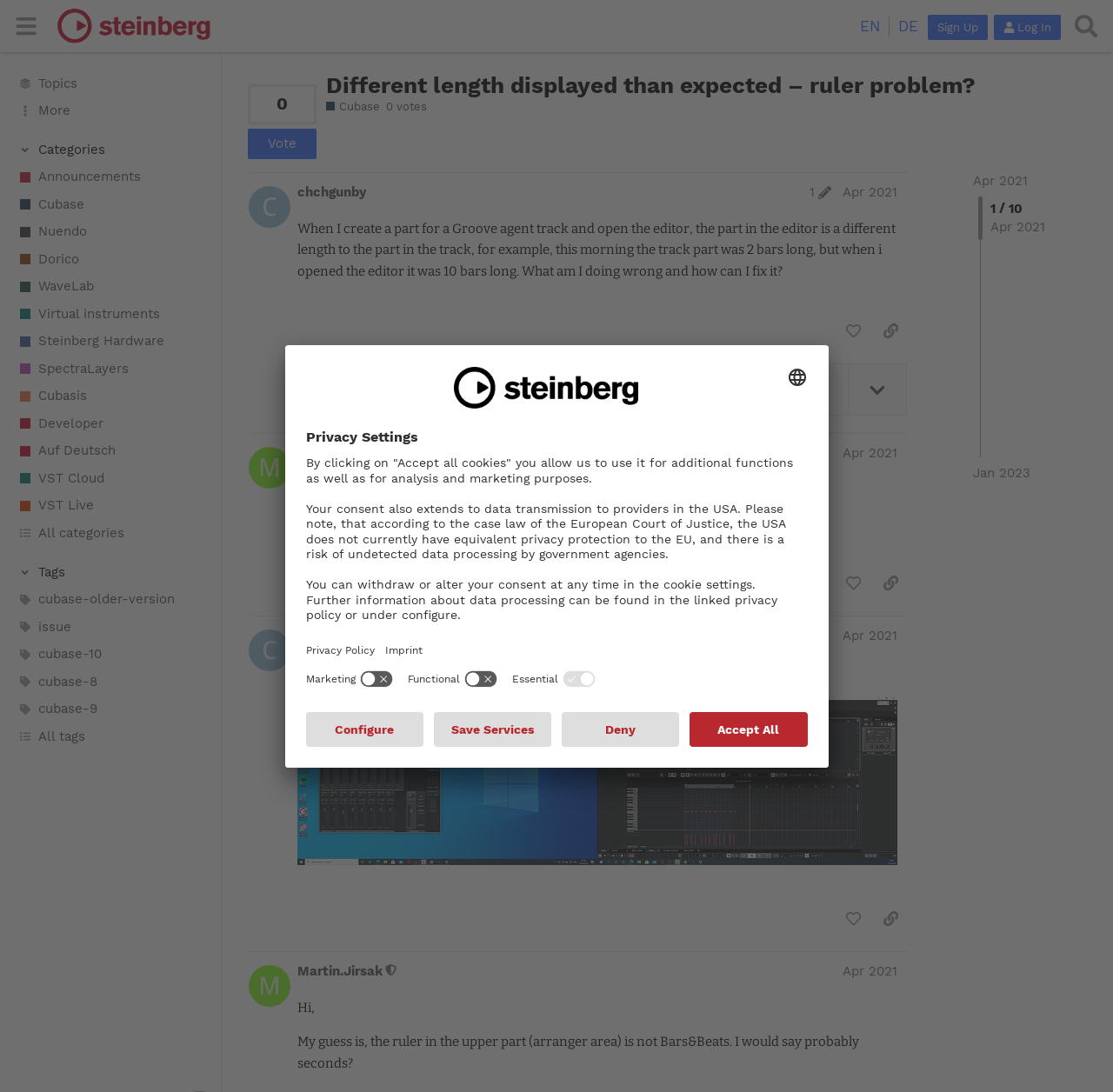Please find the bounding box coordinates for the clickable element needed to perform this instruction: "View online ABW tools".

None